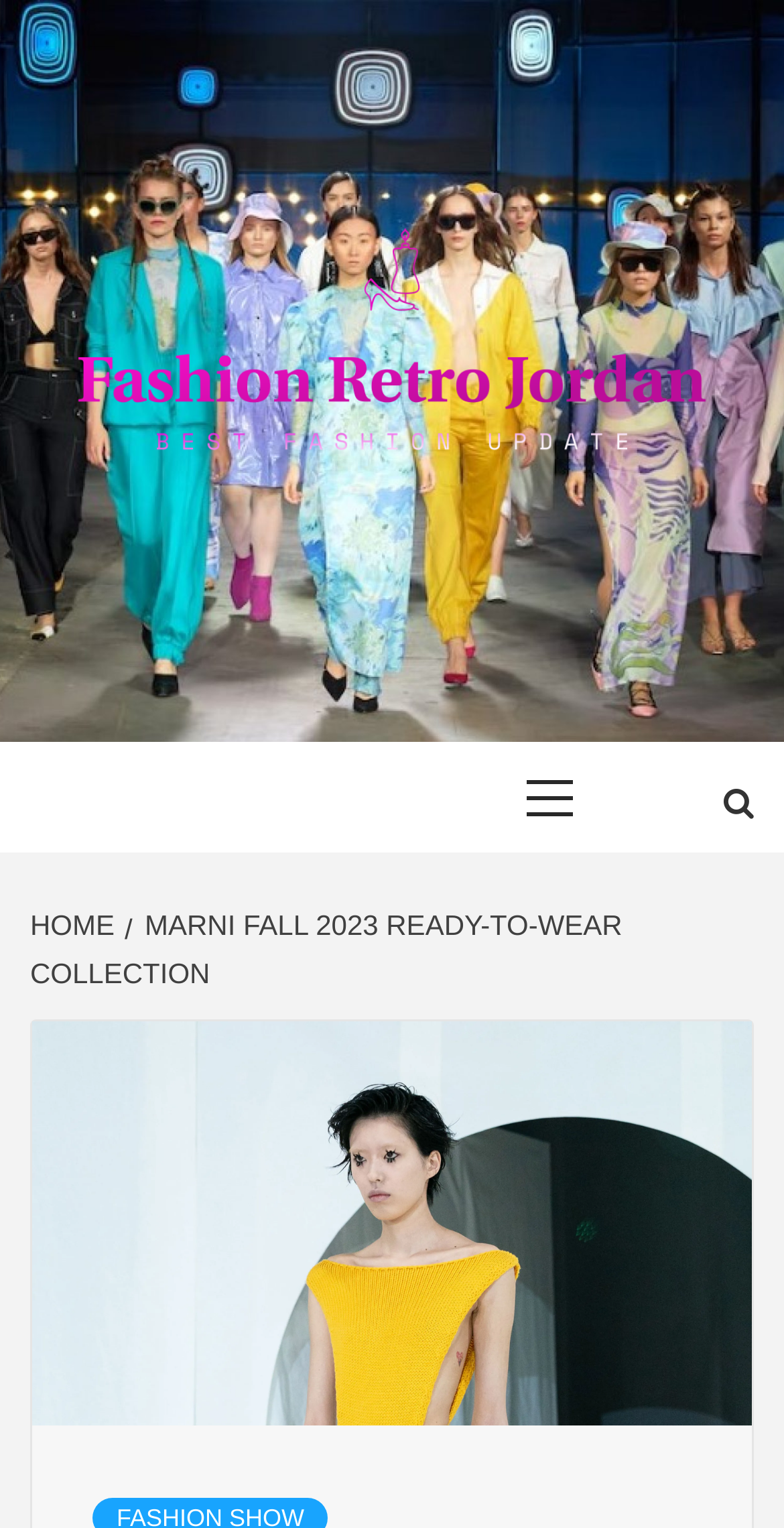Locate the bounding box of the UI element based on this description: "Marni Fall 2023 Ready-to-Wear Collection". Provide four float numbers between 0 and 1 as [left, top, right, bottom].

[0.038, 0.595, 0.794, 0.647]